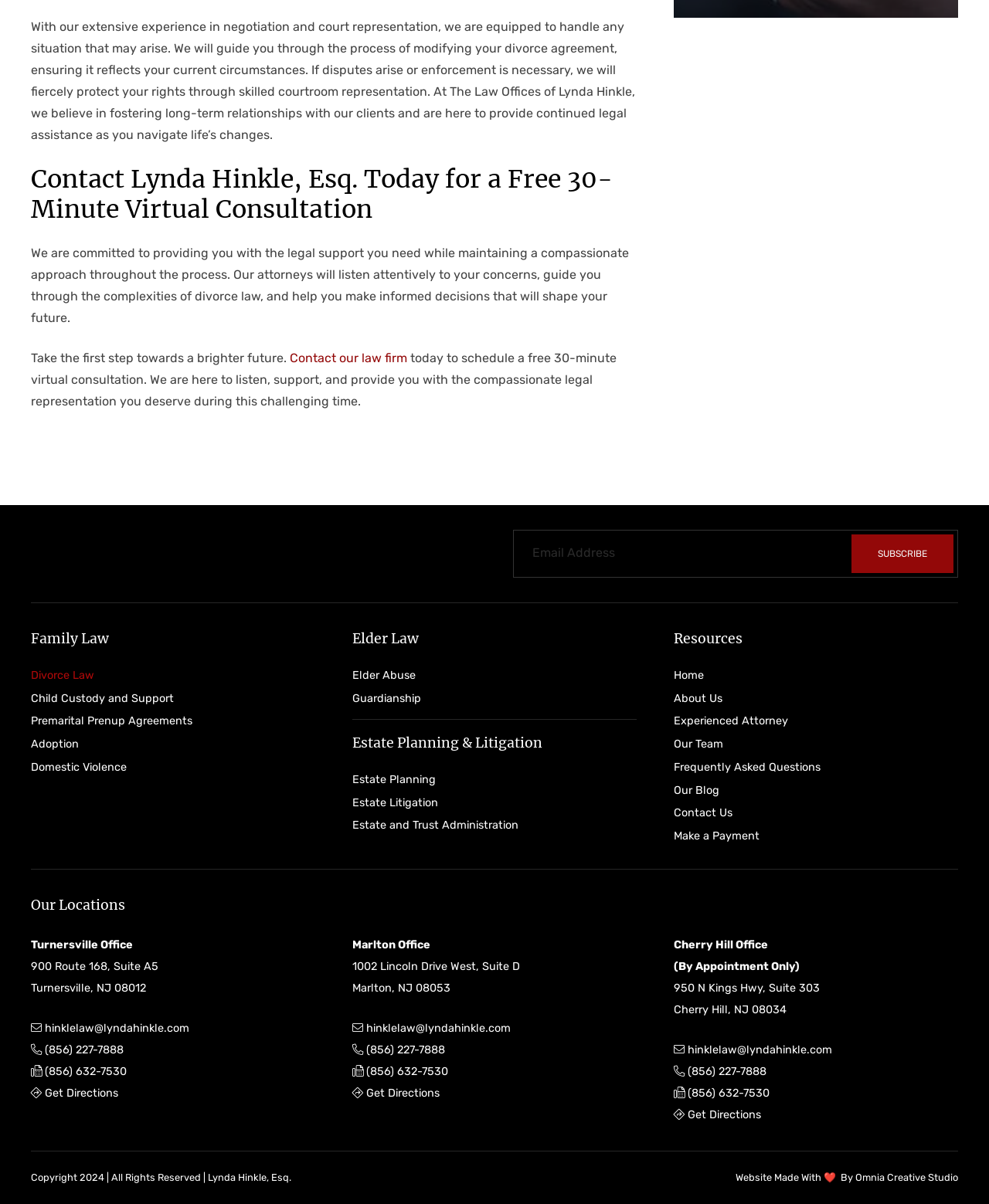Please determine the bounding box coordinates for the element that should be clicked to follow these instructions: "Check product reviews".

None